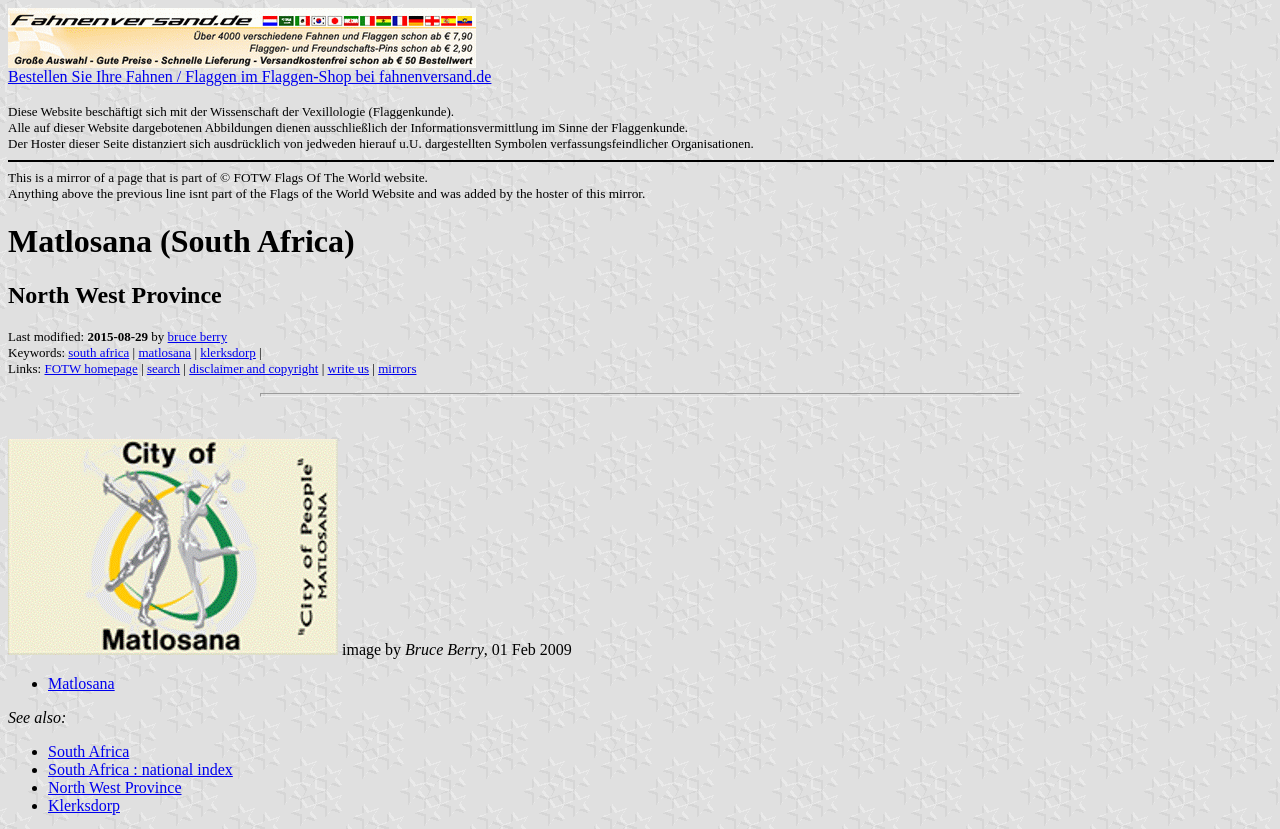Determine the bounding box coordinates of the UI element that matches the following description: "Klerksdorp". The coordinates should be four float numbers between 0 and 1 in the format [left, top, right, bottom].

[0.038, 0.961, 0.094, 0.982]